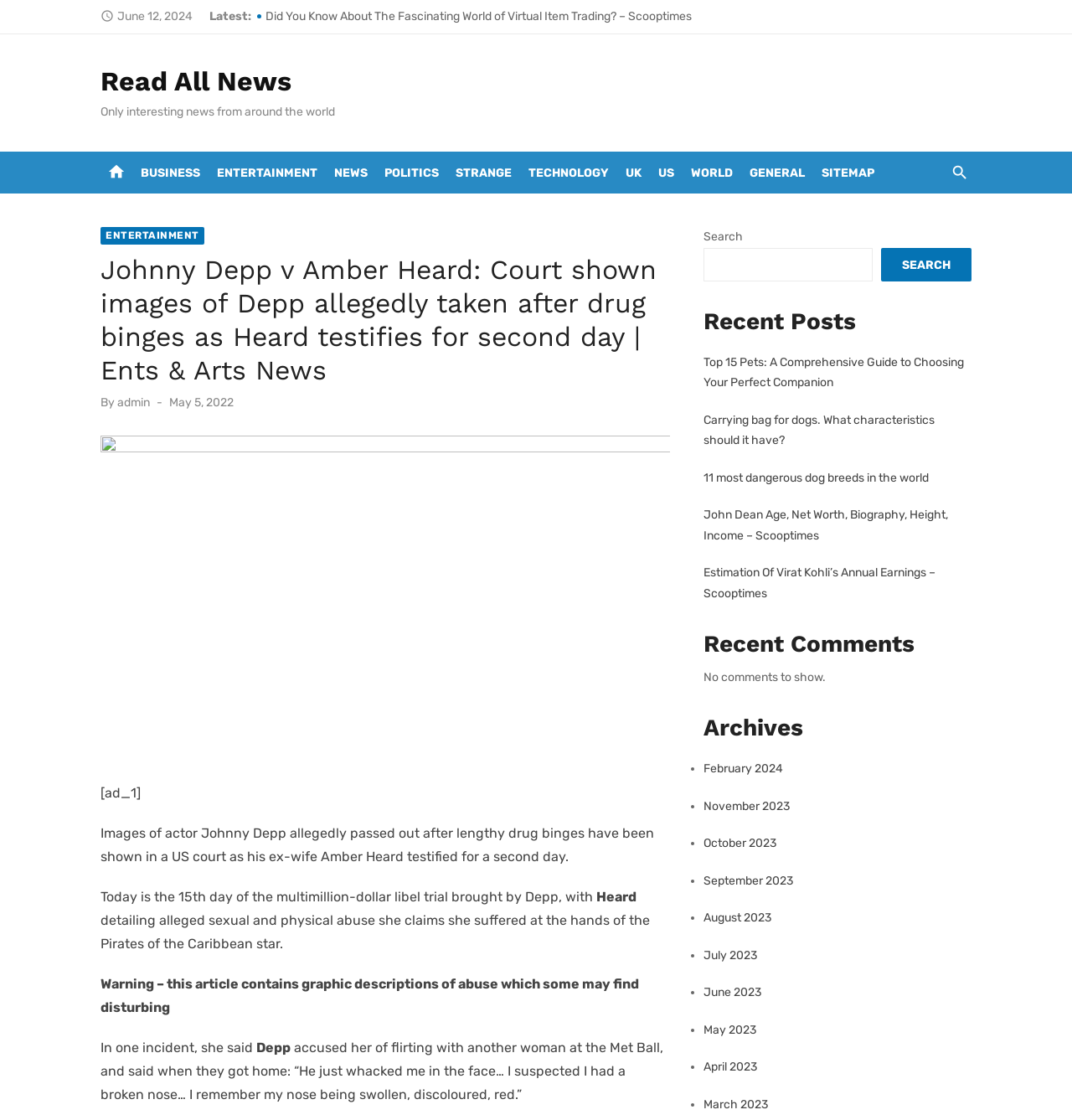Provide a thorough description of the webpage's content and layout.

This webpage appears to be a news article page, with a focus on entertainment news. At the top of the page, there is a header section with a title "Johnny Depp v Amber Heard: Court shown images of Depp allegedly taken after drug binges as Heard testifies for second day | Ents & Arts News" and a navigation menu with links to various categories such as BUSINESS, ENTERTAINMENT, NEWS, and more.

Below the header, there is a section with a date "June 12, 2024" and a link to "Read All News". This is followed by a list of links to other news articles, with titles such as "Did You Know About The Fascinating World of Virtual Item Trading?" and "Top 15 Pets: A Comprehensive Guide to Choosing Your Perfect Companion".

The main content of the page is an article about Johnny Depp and Amber Heard, with a heading "Johnny Depp v Amber Heard: Court shown images of Depp allegedly taken after drug binges as Heard testifies for second day | Ents & Arts News". The article is divided into several paragraphs, with text describing the court case and allegations of abuse. There are also several links to other articles and a warning about graphic descriptions of abuse.

On the right-hand side of the page, there is a search bar and a section with links to recent posts, recent comments, and archives. The recent posts section lists several article titles, including "Top 15 Pets: A Comprehensive Guide to Choosing Your Perfect Companion" and "11 most dangerous dog breeds in the world". The archives section lists links to articles from previous months, from February 2024 to March 2023.

Overall, the page has a clean and organized layout, with clear headings and concise text. The content is focused on entertainment news, with a specific article about Johnny Depp and Amber Heard taking center stage.